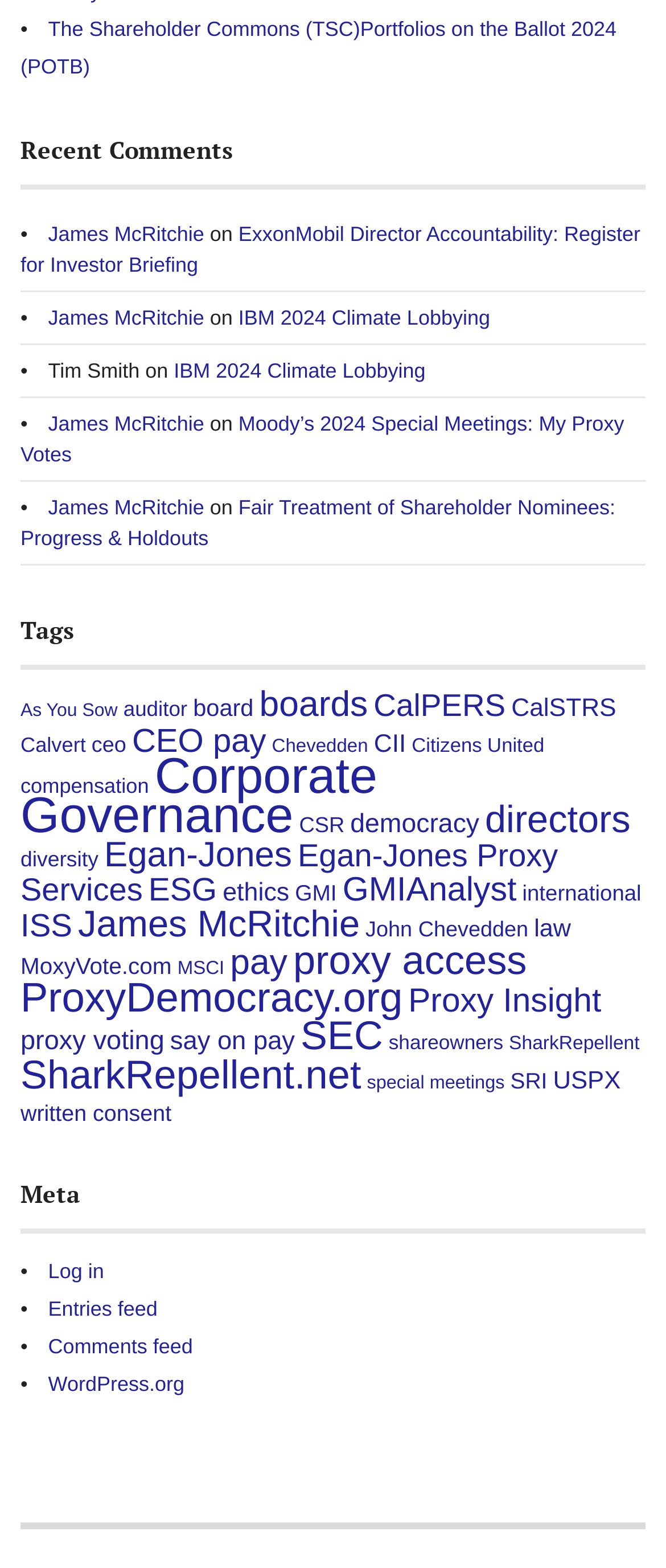Specify the bounding box coordinates of the element's area that should be clicked to execute the given instruction: "Read about ExxonMobil Director Accountability". The coordinates should be four float numbers between 0 and 1, i.e., [left, top, right, bottom].

[0.031, 0.142, 0.962, 0.177]